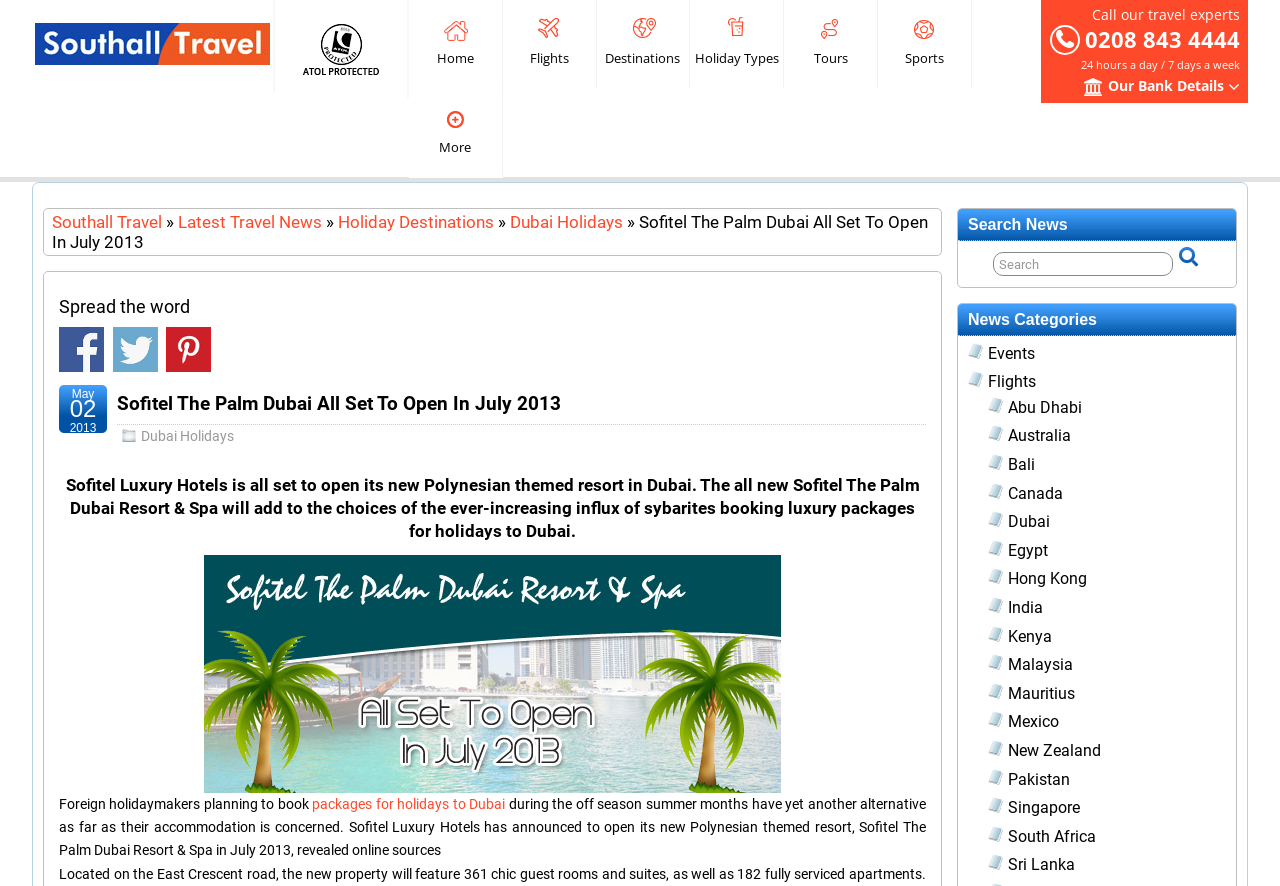What is the phone number to call travel experts?
Please use the image to deliver a detailed and complete answer.

I found the phone number by looking at the link with the text ' 0208 843 4444' which is located near the 'Call our travel experts' text.